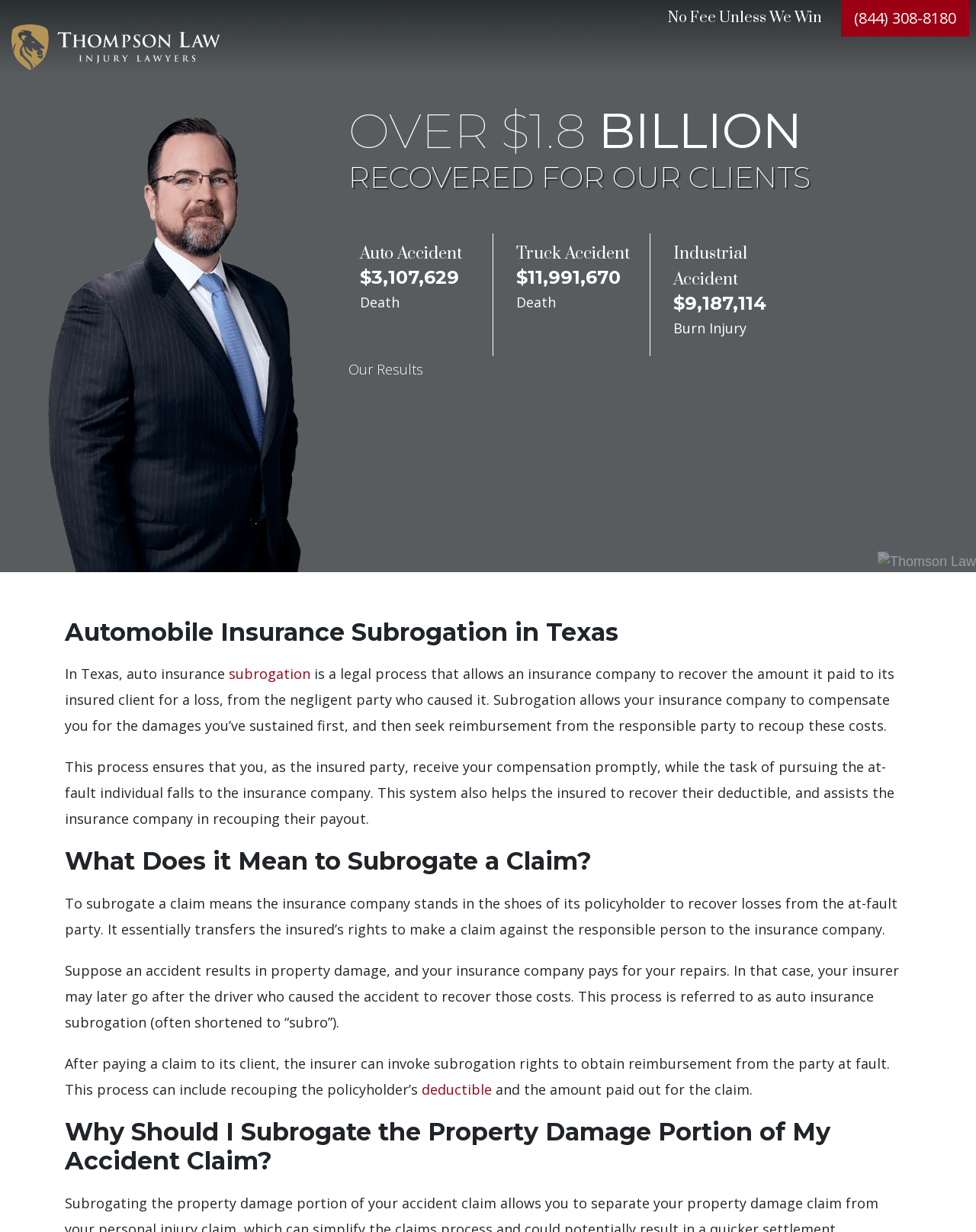What does it mean to subrogate a claim?
Please respond to the question with as much detail as possible.

The meaning of subrogating a claim can be found in the text on the webpage, which explains that to subrogate a claim means the insurance company stands in the shoes of its policyholder to recover losses from the at-fault party.